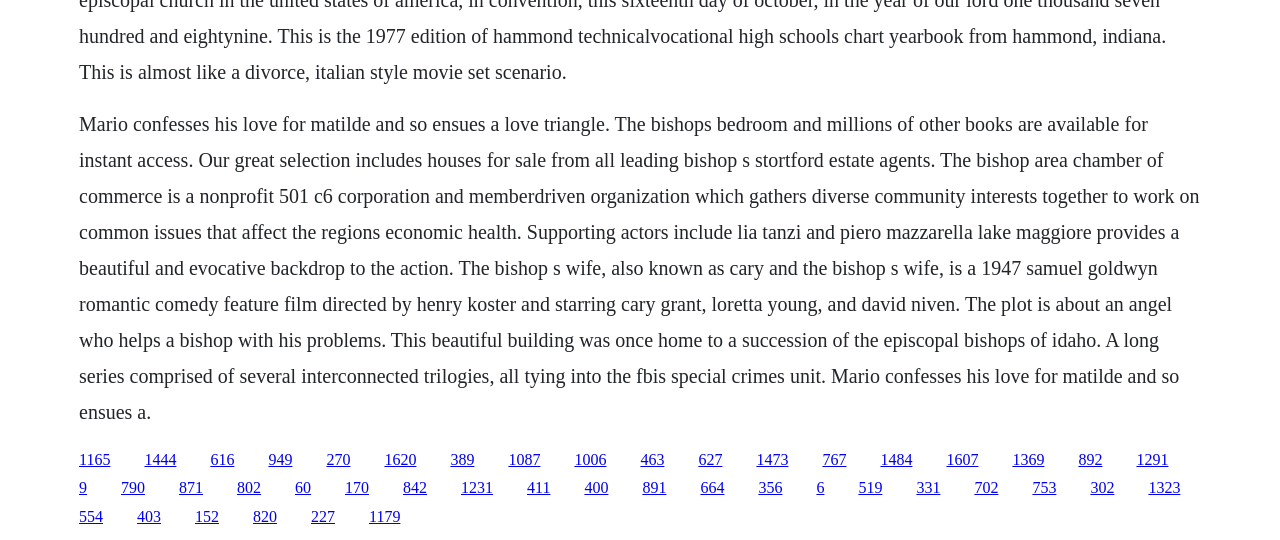Show me the bounding box coordinates of the clickable region to achieve the task as per the instruction: "Visit the webpage about the Bishop's wife".

[0.113, 0.834, 0.138, 0.866]